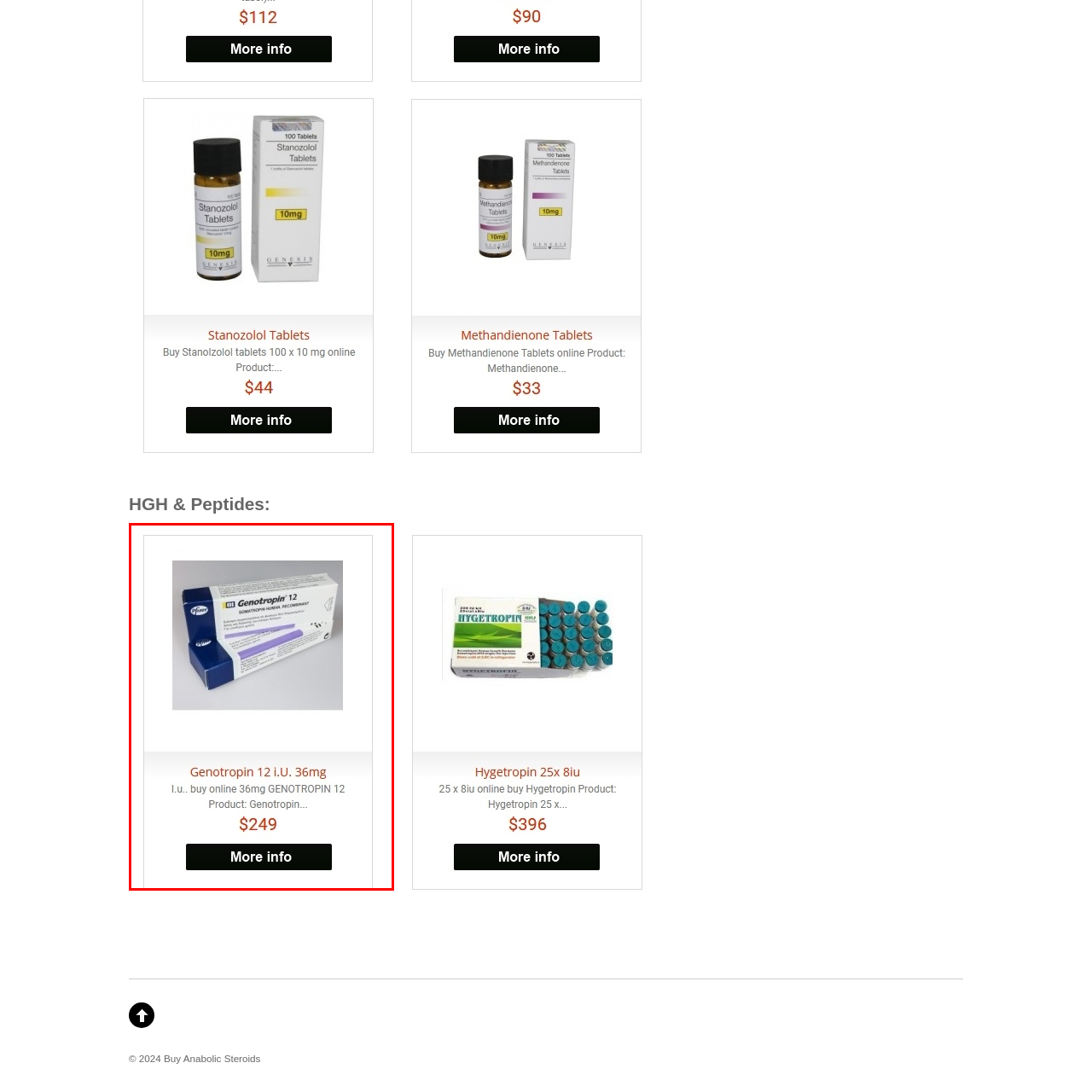How much somatropin is in the package?
Observe the image inside the red bounding box and answer the question using only one word or a short phrase.

36mg